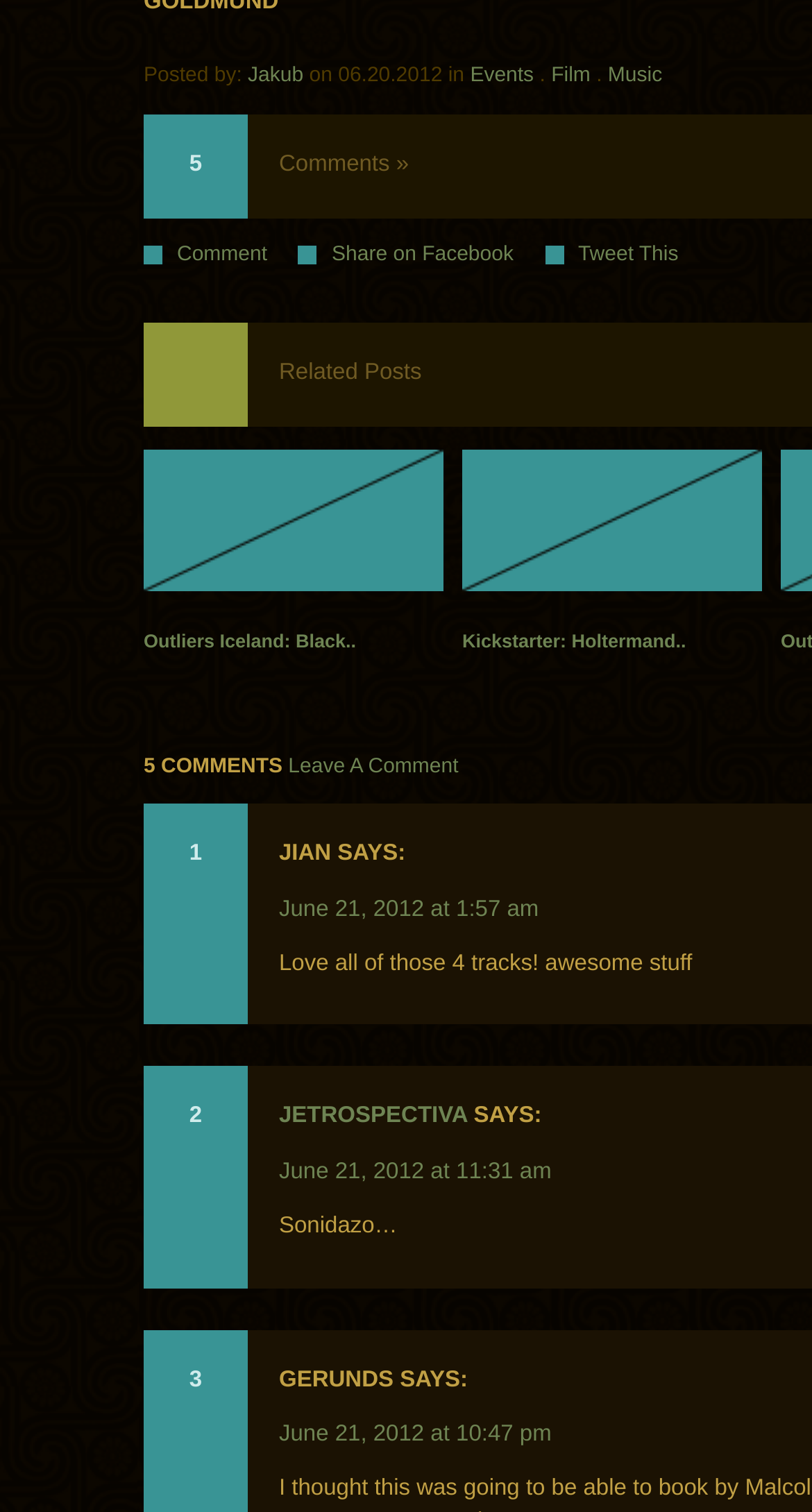What is the username of the first commenter?
Examine the screenshot and reply with a single word or phrase.

JETROSPECTIVA